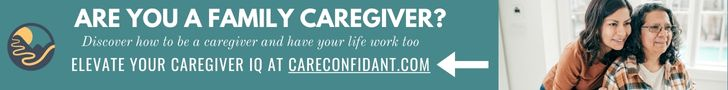What is the website mentioned in the banner?
Refer to the screenshot and deliver a thorough answer to the question presented.

The text encourages caregivers to elevate their caregiver knowledge and experience through the website careconfidant.com, with a clear directional arrow leading to the link, enhancing the call to action.